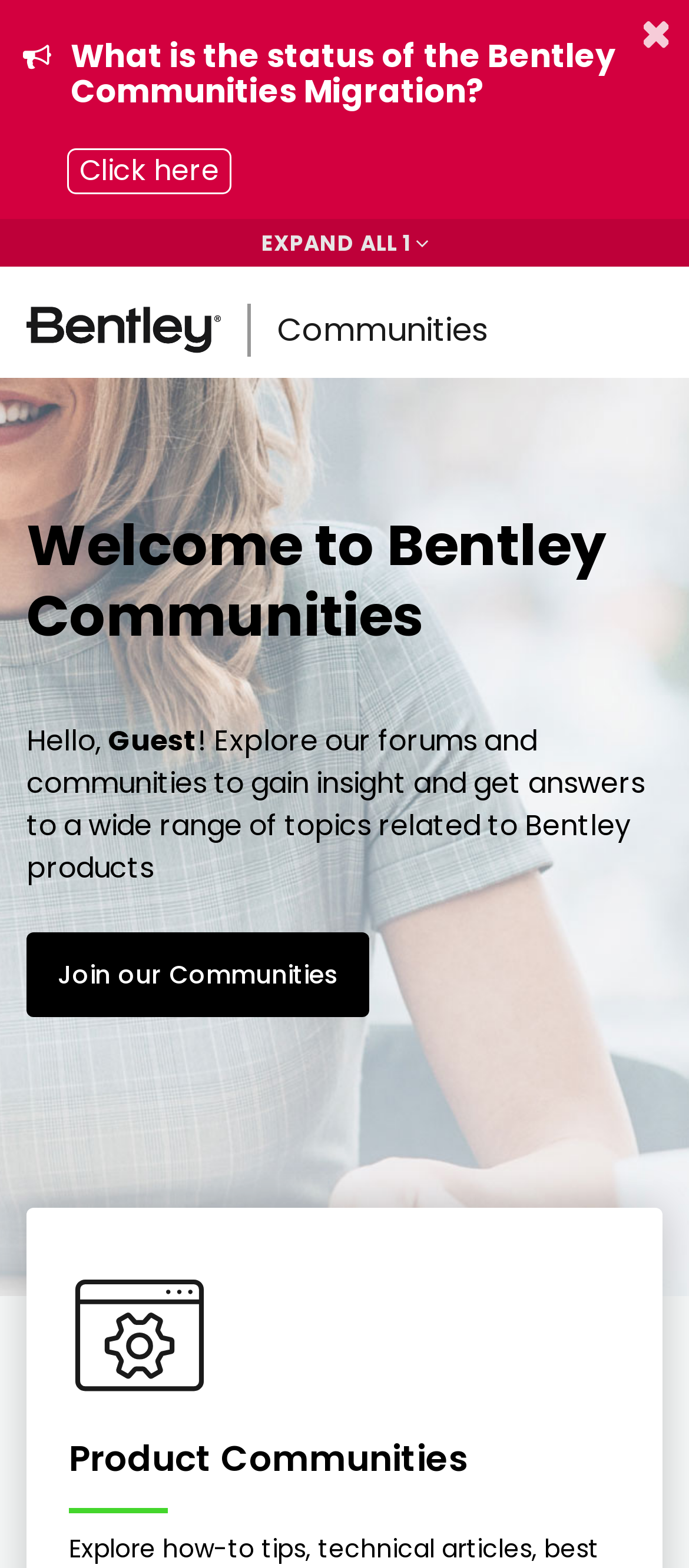Determine the bounding box coordinates of the section I need to click to execute the following instruction: "Join our Communities". Provide the coordinates as four float numbers between 0 and 1, i.e., [left, top, right, bottom].

[0.038, 0.595, 0.536, 0.649]